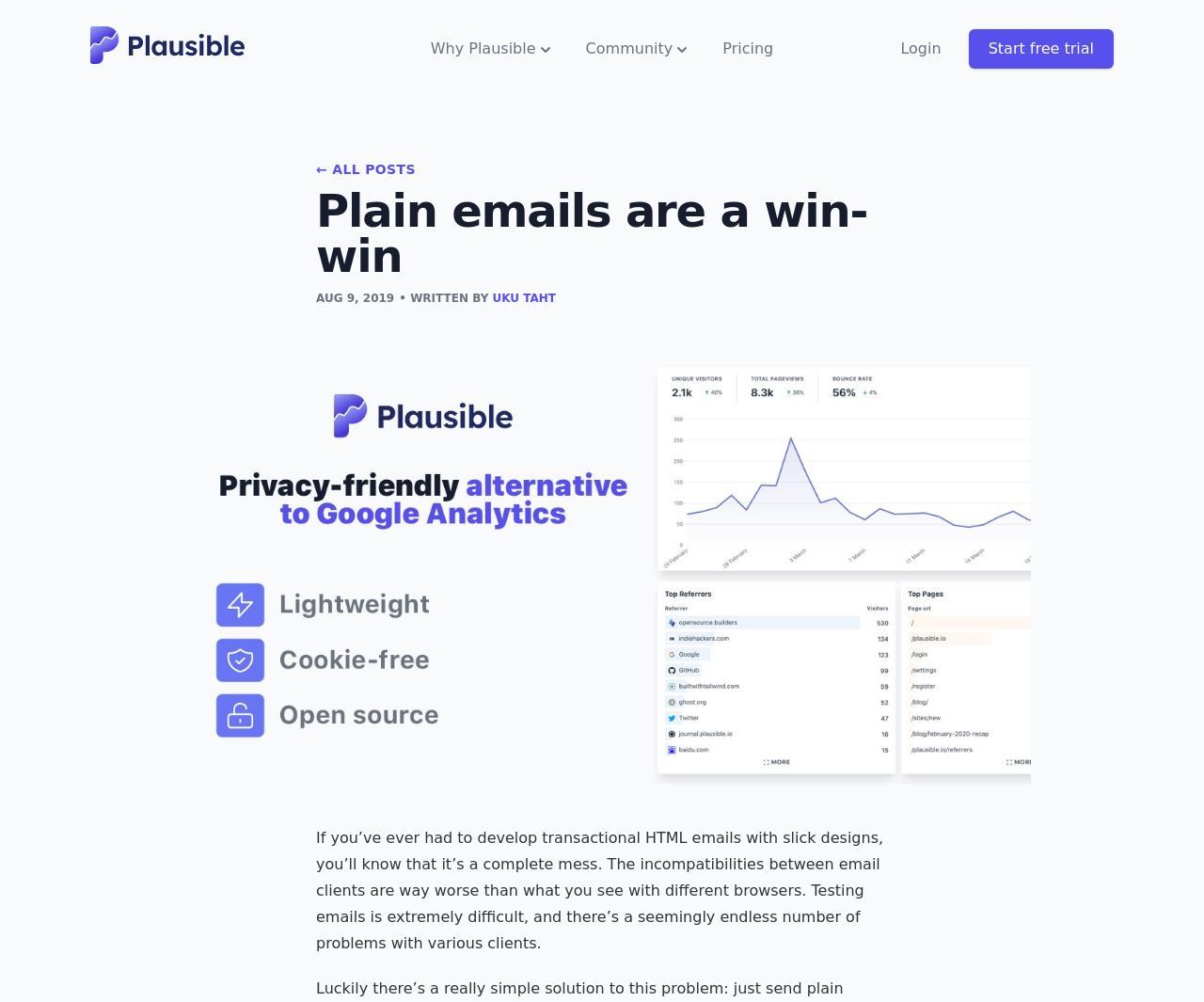When was the blog post published?
Based on the screenshot, provide a one-word or short-phrase response.

AUG 9, 2019